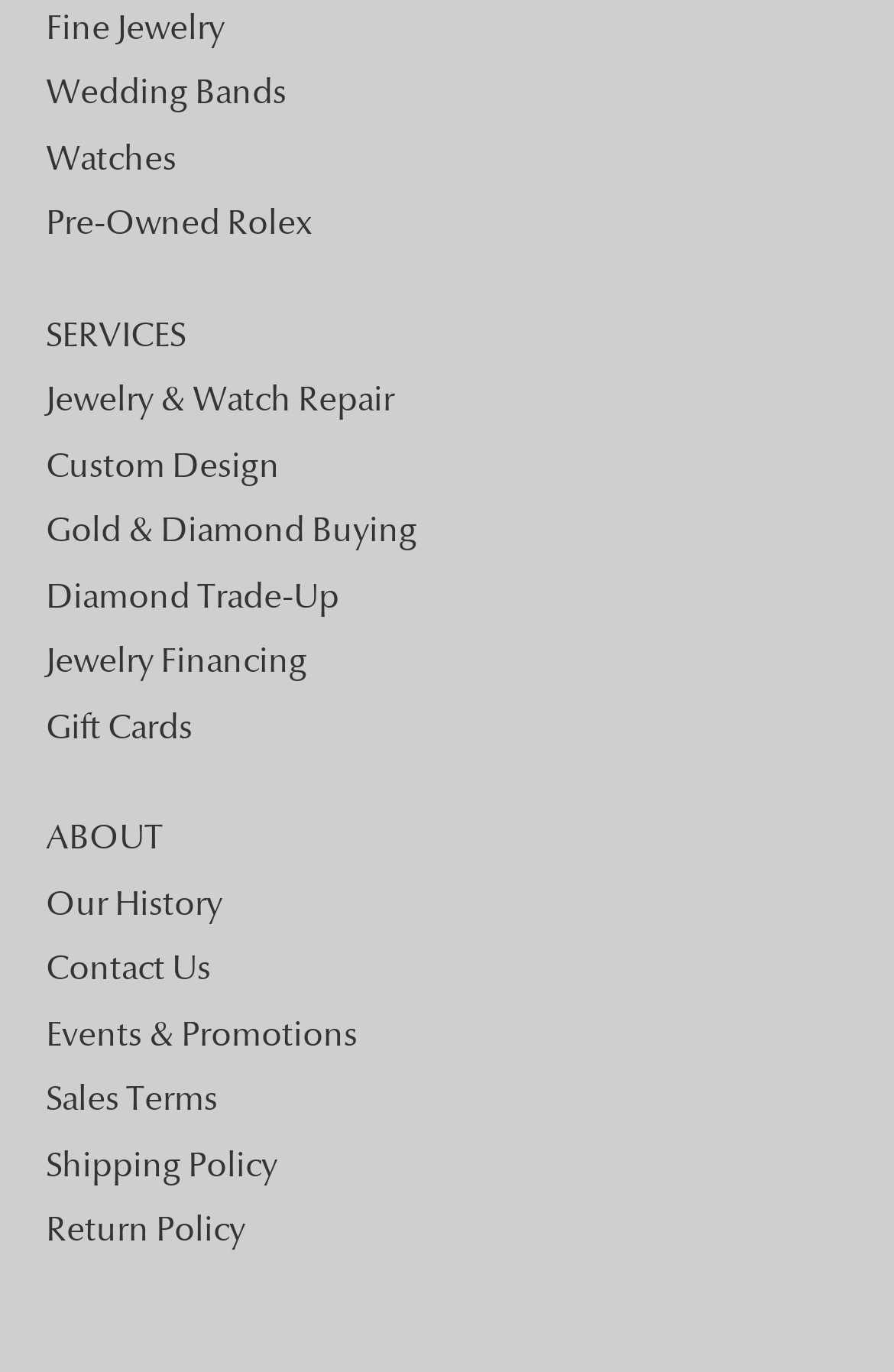What is the first type of jewelry listed?
Using the image, respond with a single word or phrase.

Fine Jewelry